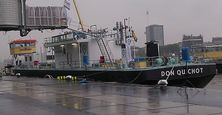Offer a meticulous description of the image.

The image depicts a vessel named "DON QUI CHOT," docked at a port. The ship is equipped with various technical apparatus, indicative of its role in advanced maritime operations. A gray, overcast sky looms overhead, suggesting a chilly and potentially rainy day at the port. In the background, modern buildings can be seen, contrasting with the industrial aesthetics of the ship. The vessel's design and equipment suggest it may be used for specialized tasks, possibly related to environmental management or chemical processing systems, aligned with the context of advanced systems mentioned in the corresponding content of the webpage.